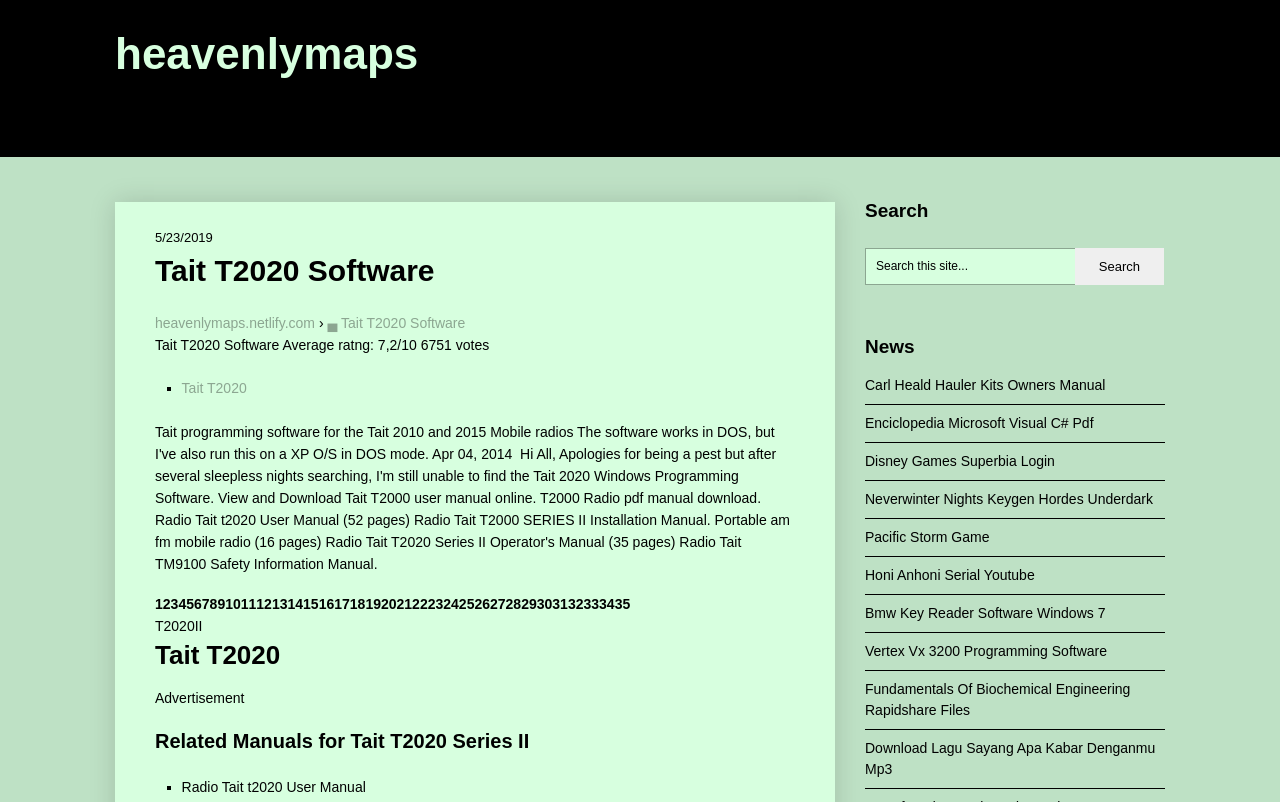Pinpoint the bounding box coordinates for the area that should be clicked to perform the following instruction: "go to Tait T2020 Software page".

[0.256, 0.393, 0.364, 0.412]